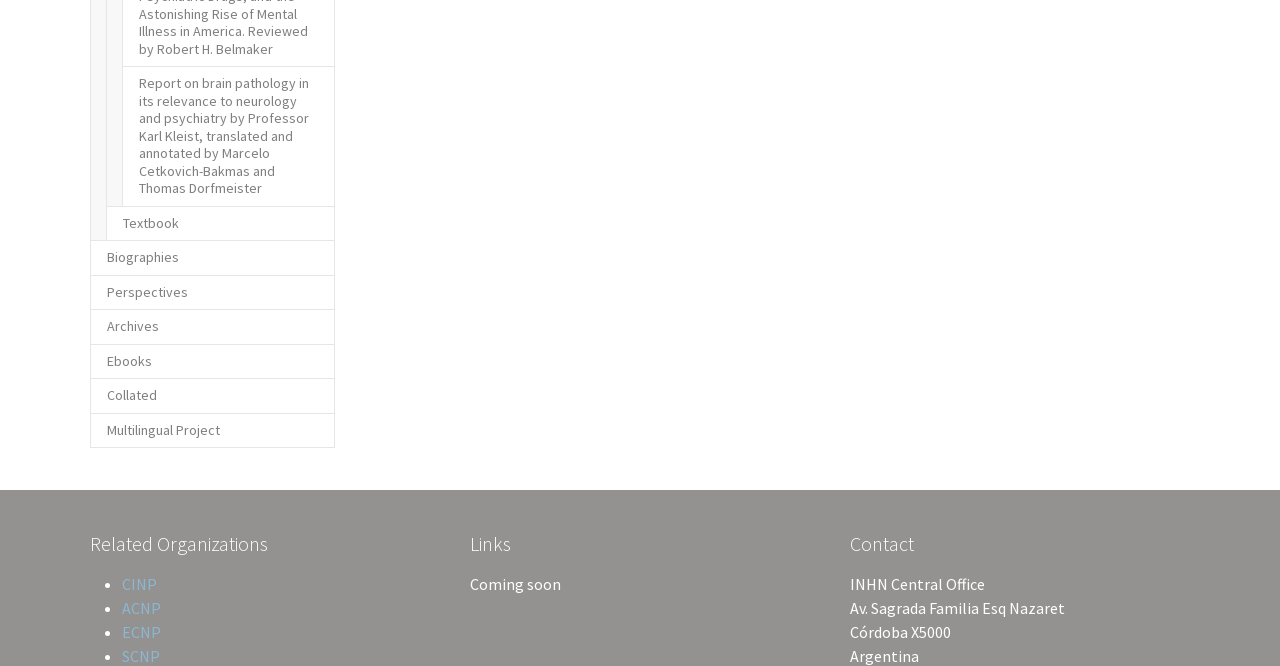Determine the bounding box coordinates for the HTML element mentioned in the following description: "Multilingual Project". The coordinates should be a list of four floats ranging from 0 to 1, represented as [left, top, right, bottom].

[0.07, 0.619, 0.262, 0.673]